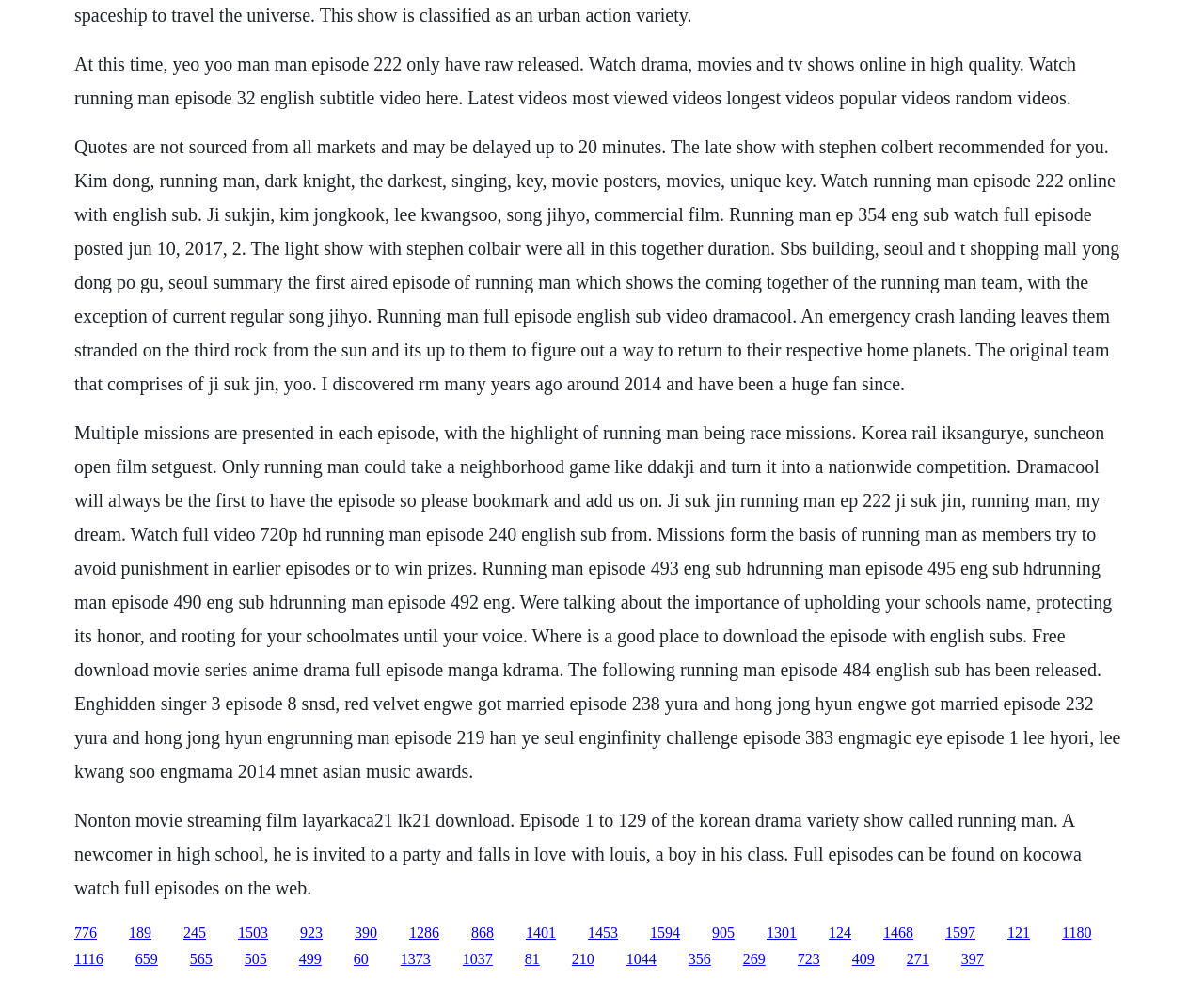Provide the bounding box coordinates of the area you need to click to execute the following instruction: "Click the link to watch Running Man episode 222 online with English sub".

[0.062, 0.139, 0.93, 0.401]